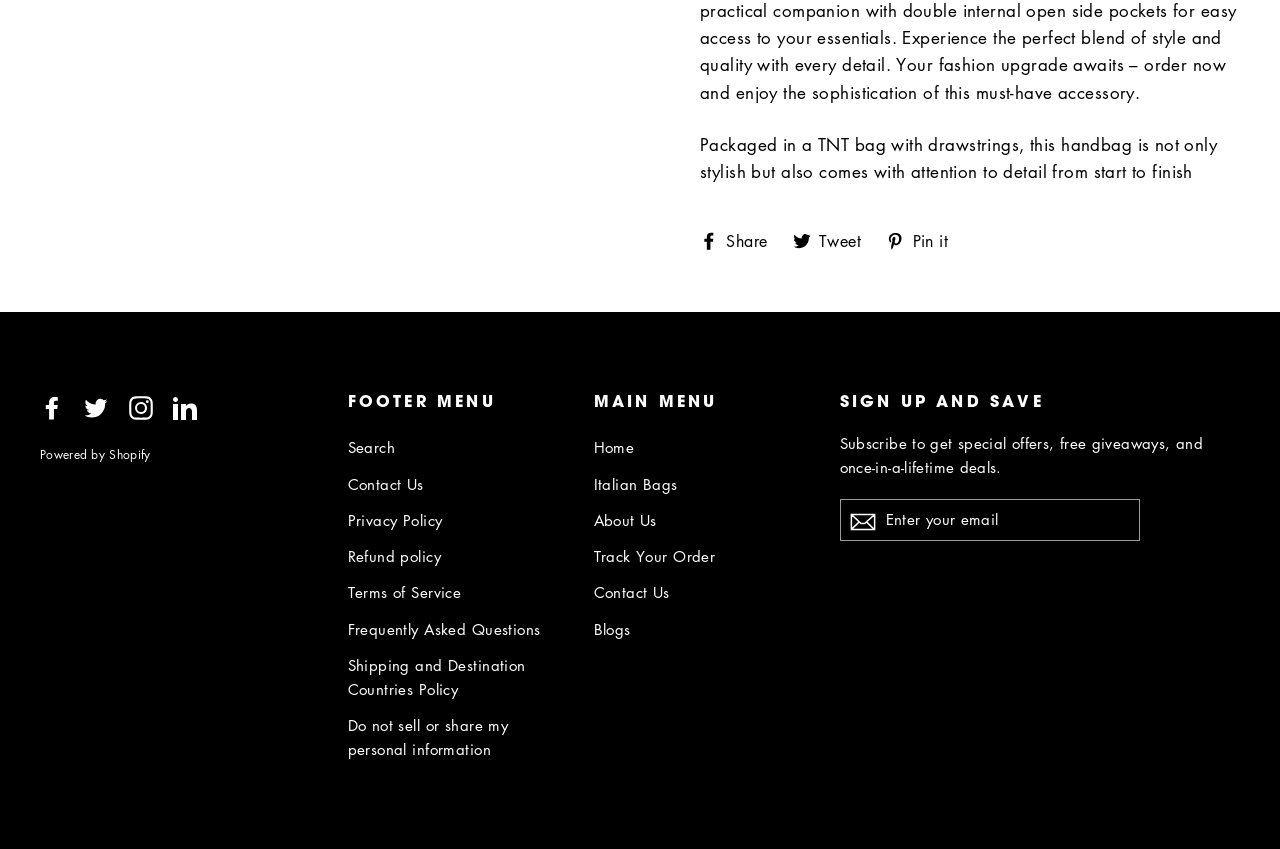Please identify the bounding box coordinates of the clickable area that will fulfill the following instruction: "Schedule a free consultation". The coordinates should be in the format of four float numbers between 0 and 1, i.e., [left, top, right, bottom].

None